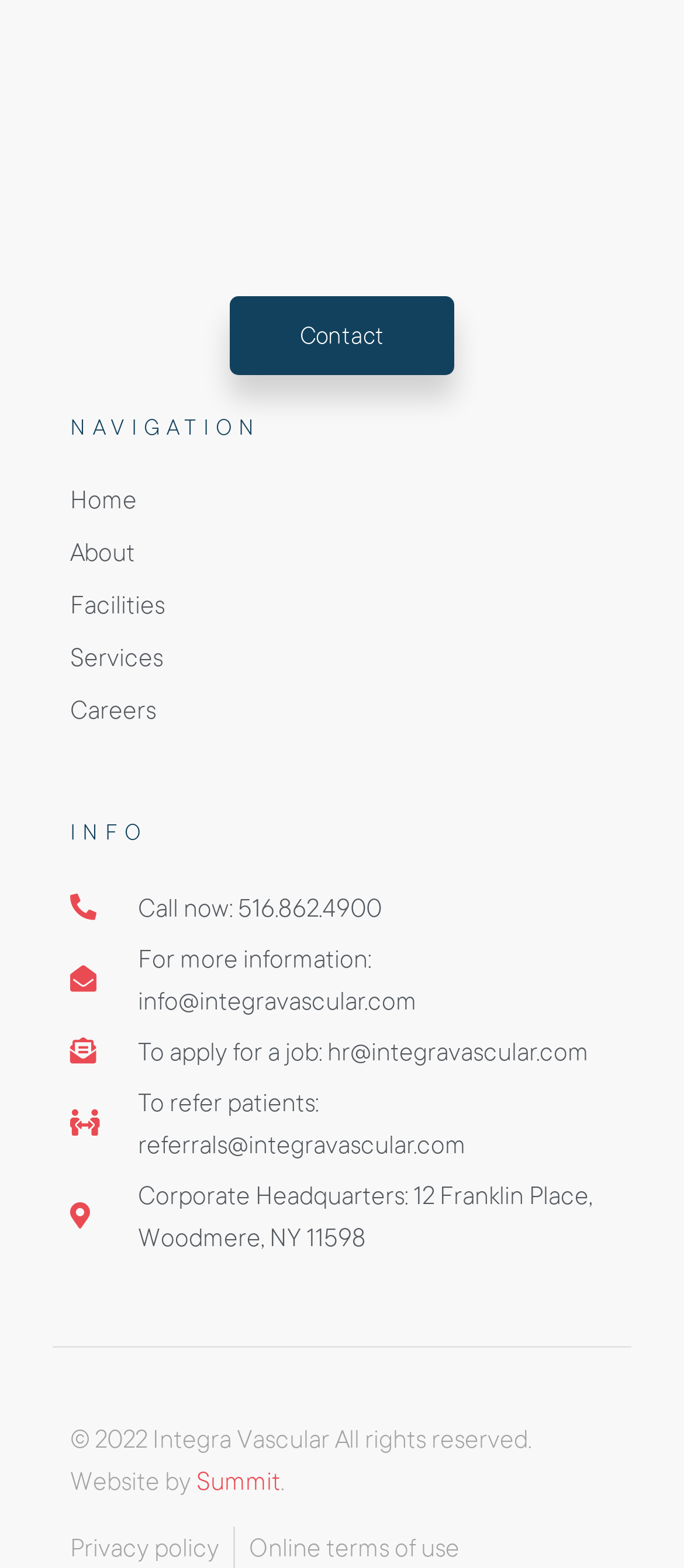Using a single word or phrase, answer the following question: 
What is the email to refer patients?

referrals@integravascular.com